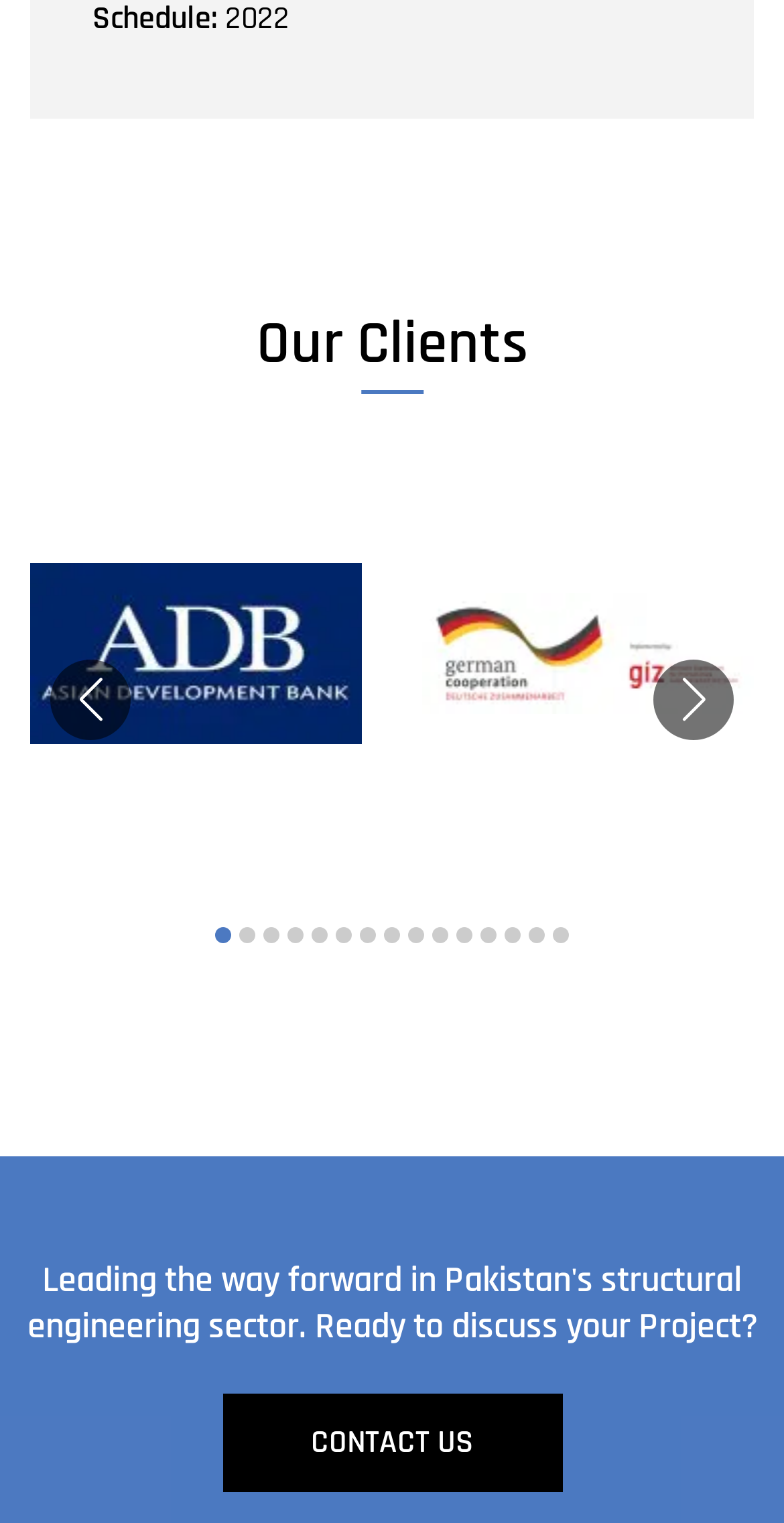Find and indicate the bounding box coordinates of the region you should select to follow the given instruction: "Go to next slide".

[0.833, 0.433, 0.936, 0.486]